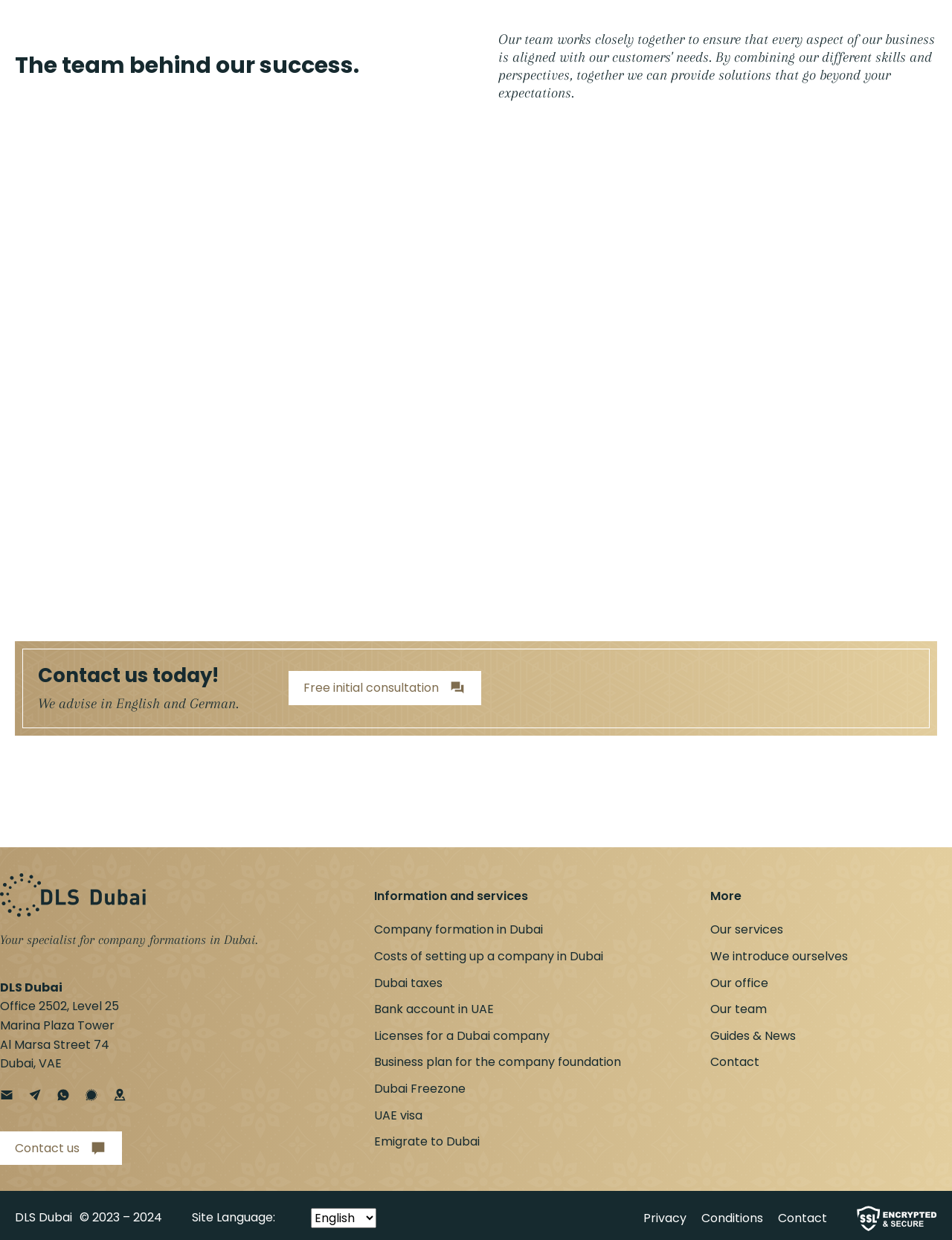Provide the bounding box coordinates for the UI element described in this sentence: "Guides & News". The coordinates should be four float values between 0 and 1, i.e., [left, top, right, bottom].

[0.746, 0.828, 0.836, 0.843]